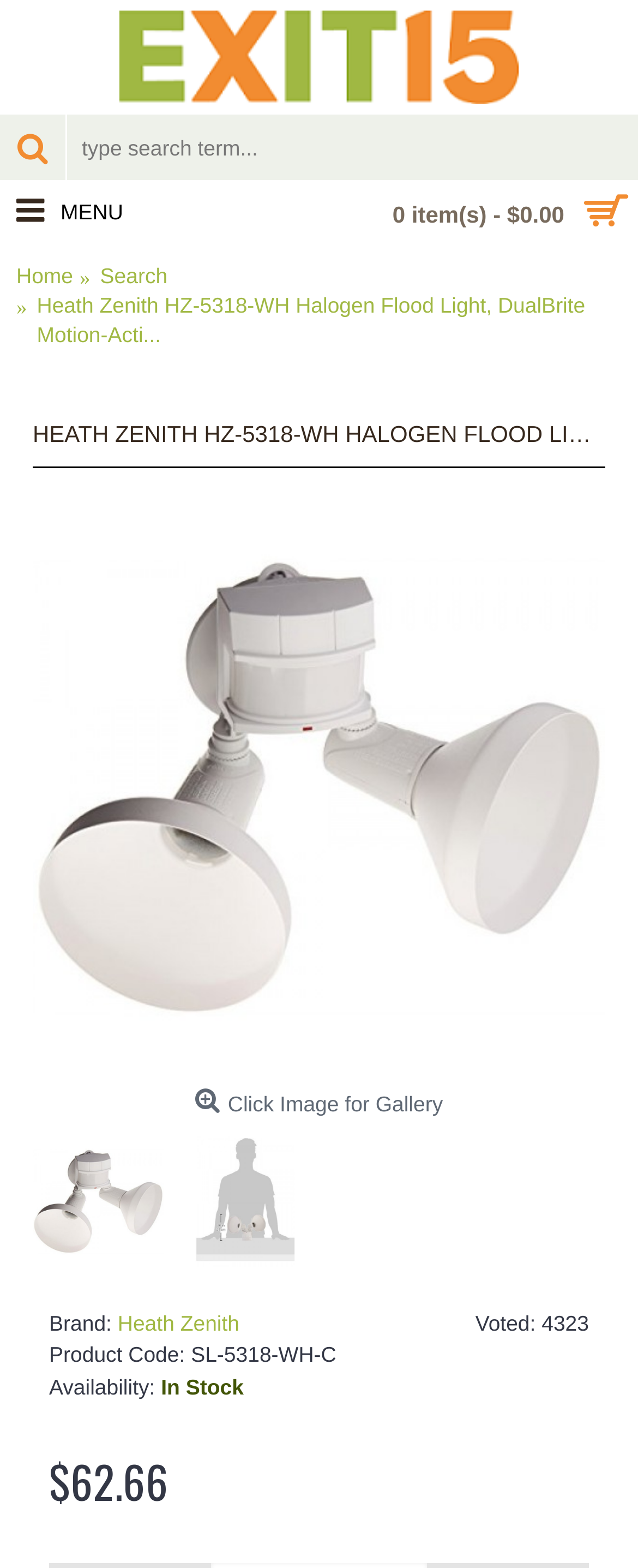Please determine the bounding box coordinates of the element to click on in order to accomplish the following task: "add item to cart". Ensure the coordinates are four float numbers ranging from 0 to 1, i.e., [left, top, right, bottom].

[0.0, 0.115, 1.0, 0.157]